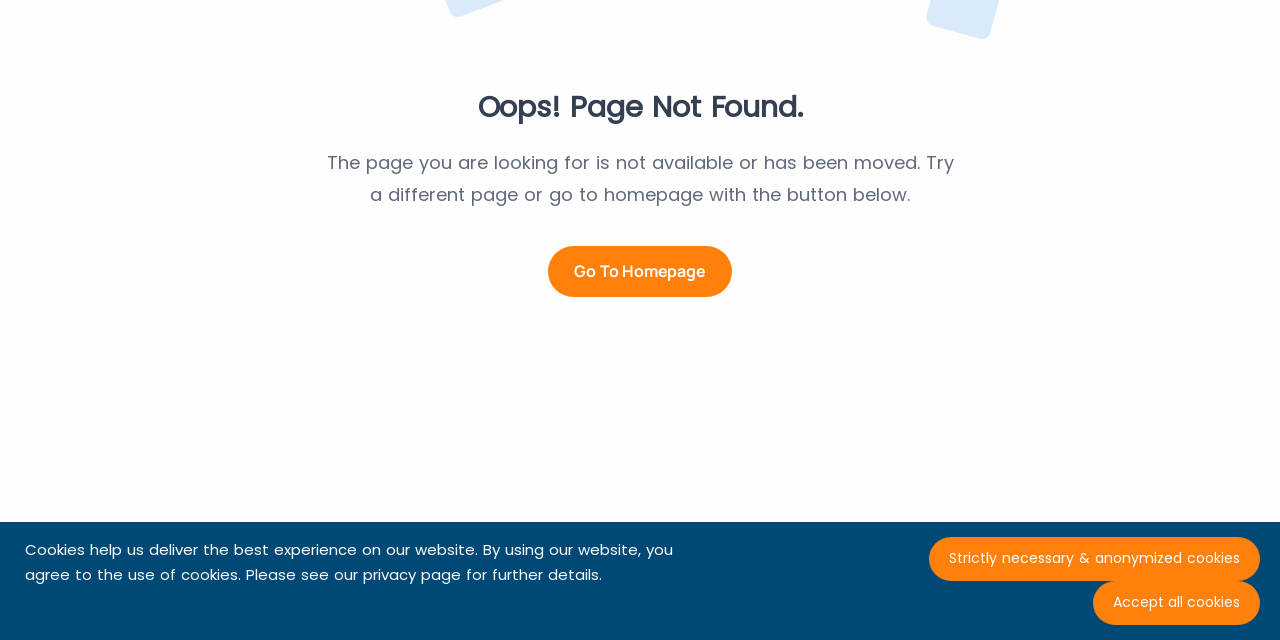Identify the bounding box coordinates for the UI element described as follows: "privacy page". Ensure the coordinates are four float numbers between 0 and 1, formatted as [left, top, right, bottom].

[0.284, 0.882, 0.36, 0.915]